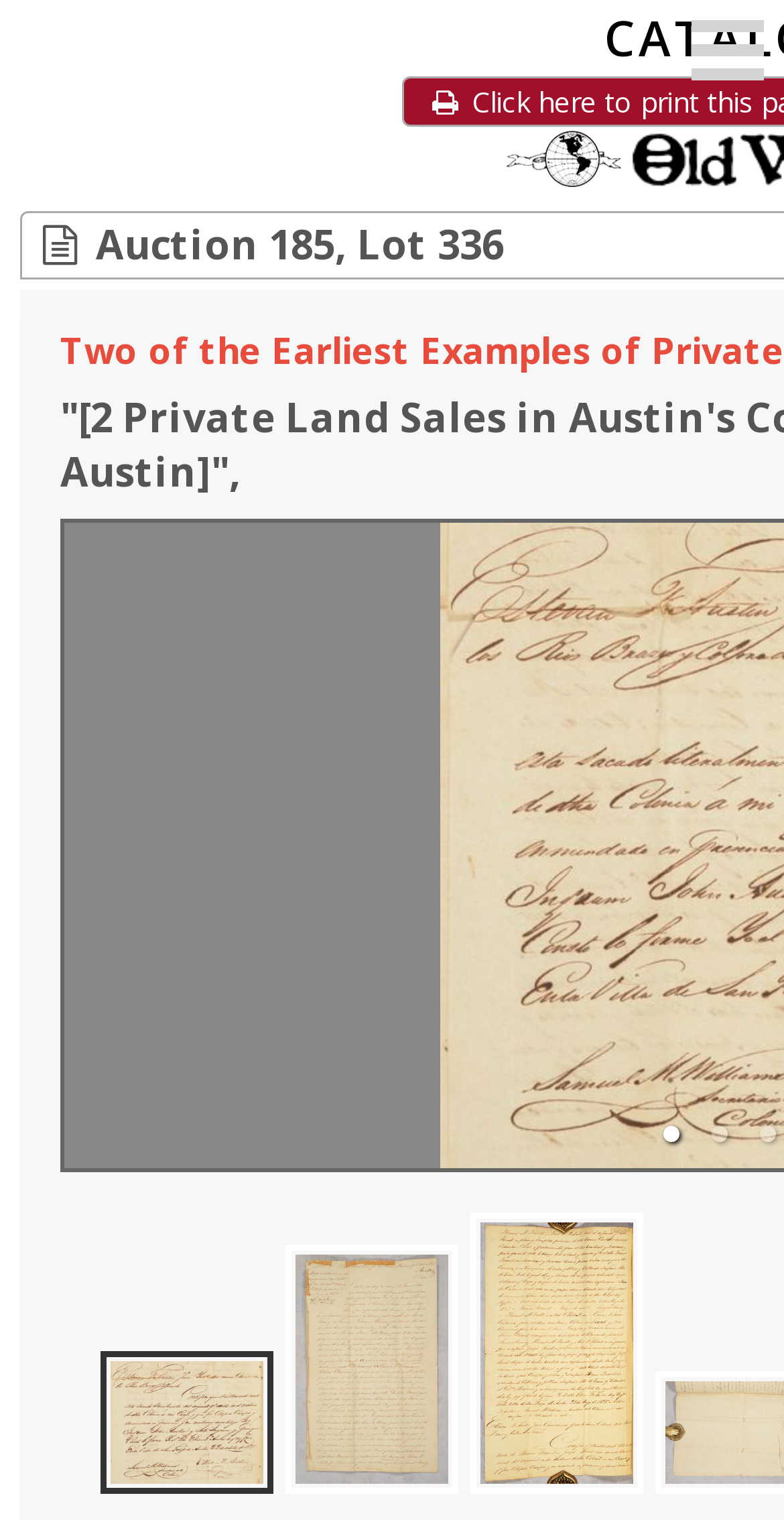Based on the element description, predict the bounding box coordinates (top-left x, top-left y, bottom-right x, bottom-right y) for the UI element in the screenshot: Open Menu

[0.882, 0.013, 0.974, 0.053]